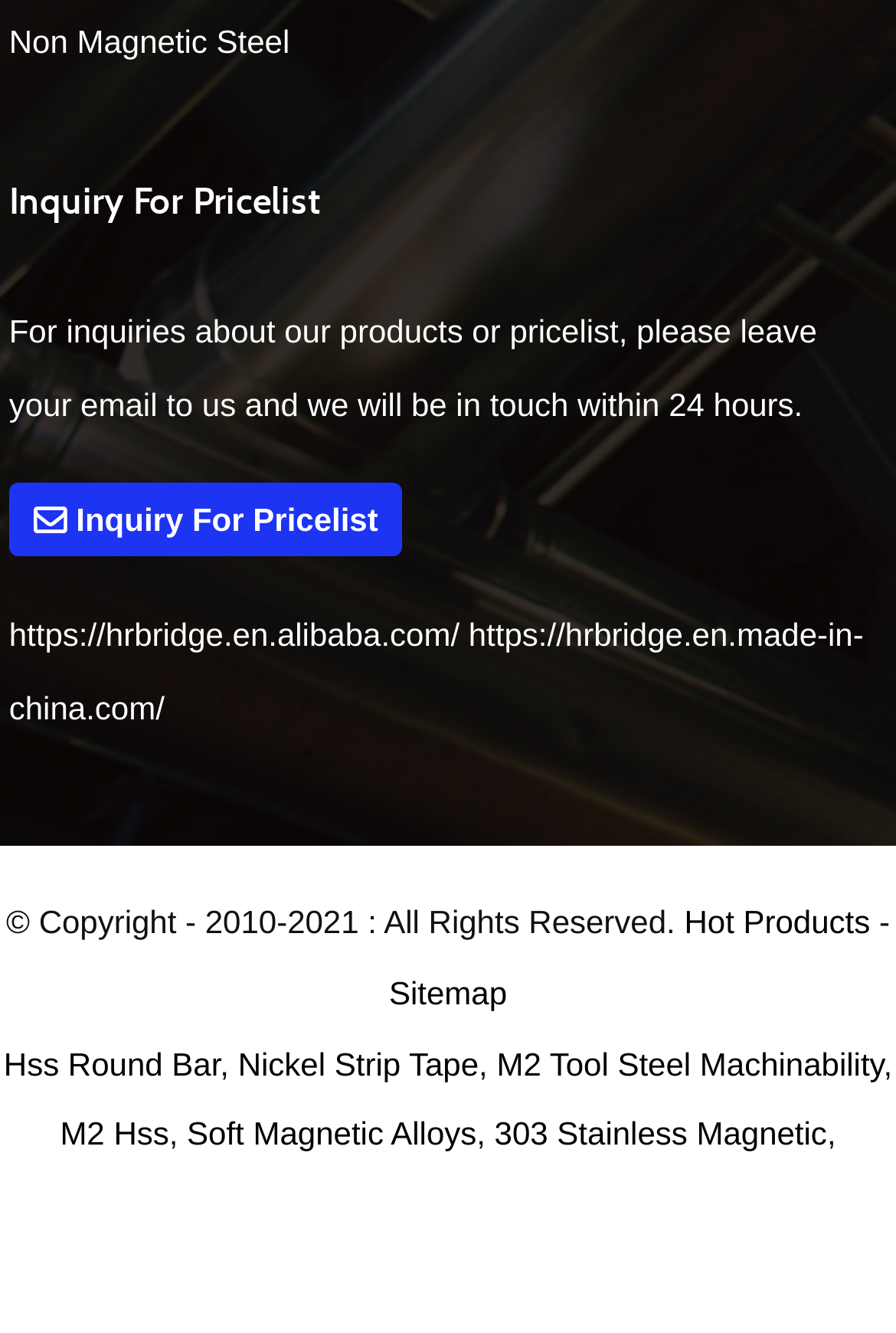What is the copyright year range? From the image, respond with a single word or brief phrase.

2010-2021